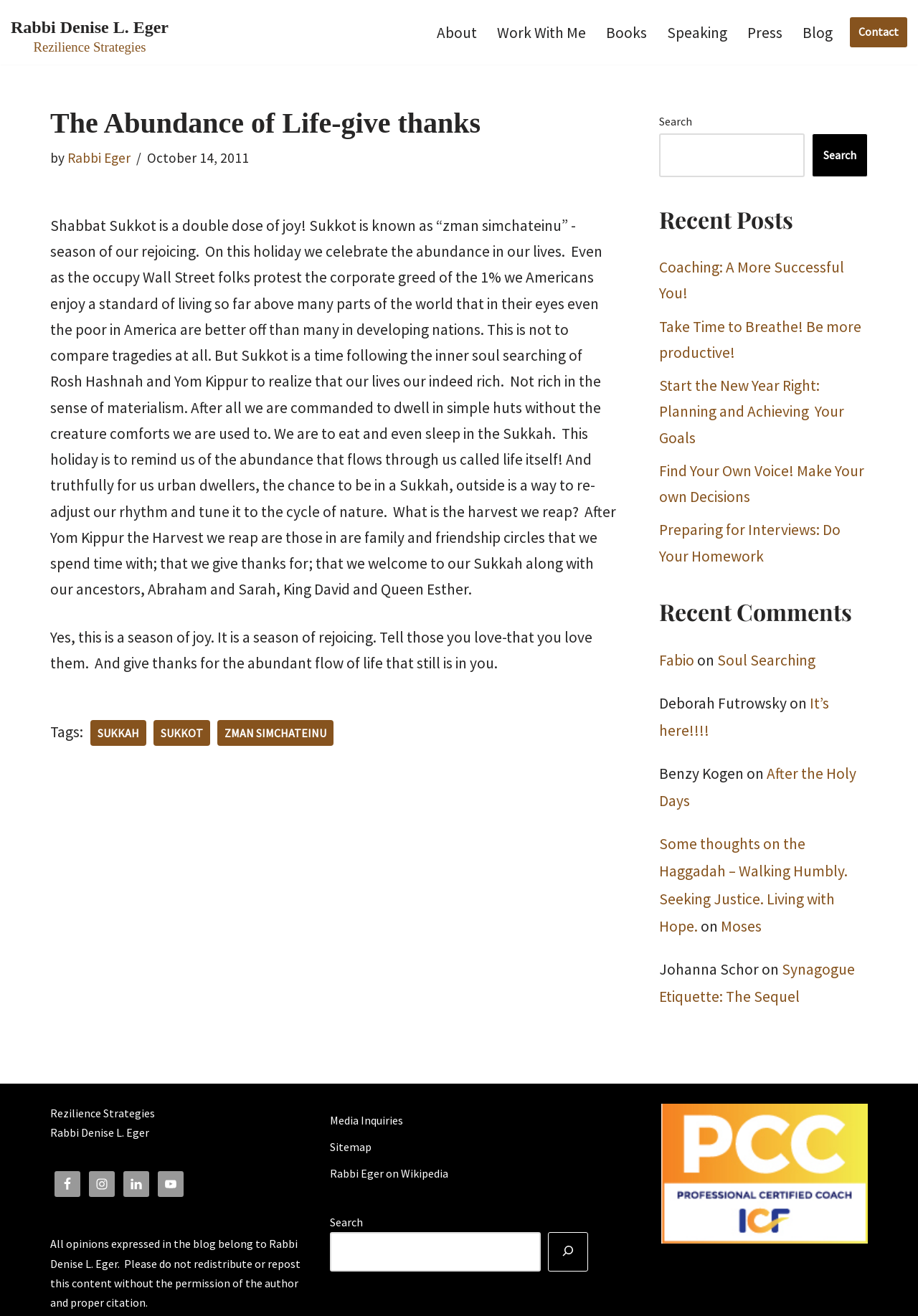Can you pinpoint the bounding box coordinates for the clickable element required for this instruction: "Search for something"? The coordinates should be four float numbers between 0 and 1, i.e., [left, top, right, bottom].

[0.718, 0.087, 0.754, 0.098]